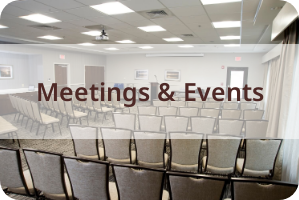Provide an in-depth description of the image.

The image showcases a well-arranged meeting space designed for various events, featuring neatly lined rows of chairs that invite participants to engage in discussions or presentations. The room is brightly lit, equipped with modern amenities, and presents a professional ambiance ideal for corporate meetings, workshops, or community gatherings. Above, a projector is visible, indicating the facility is prepared for multimedia presentations. This venue embodies a versatile setting for hosting important meetings and events in Hammondsport, making it a prime choice for organizations seeking a conducive environment for collaboration and decision-making.